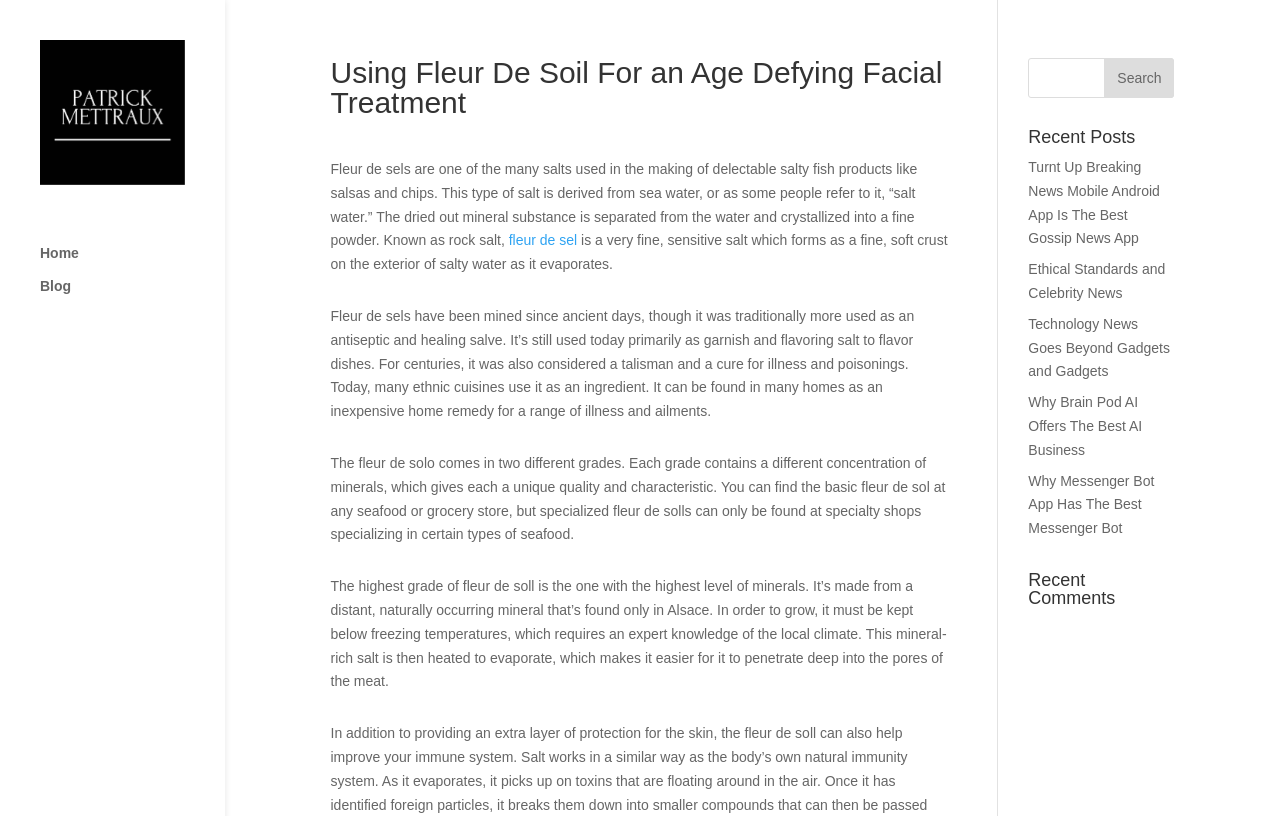Please specify the bounding box coordinates of the clickable region necessary for completing the following instruction: "View recent posts". The coordinates must consist of four float numbers between 0 and 1, i.e., [left, top, right, bottom].

[0.803, 0.157, 0.918, 0.191]